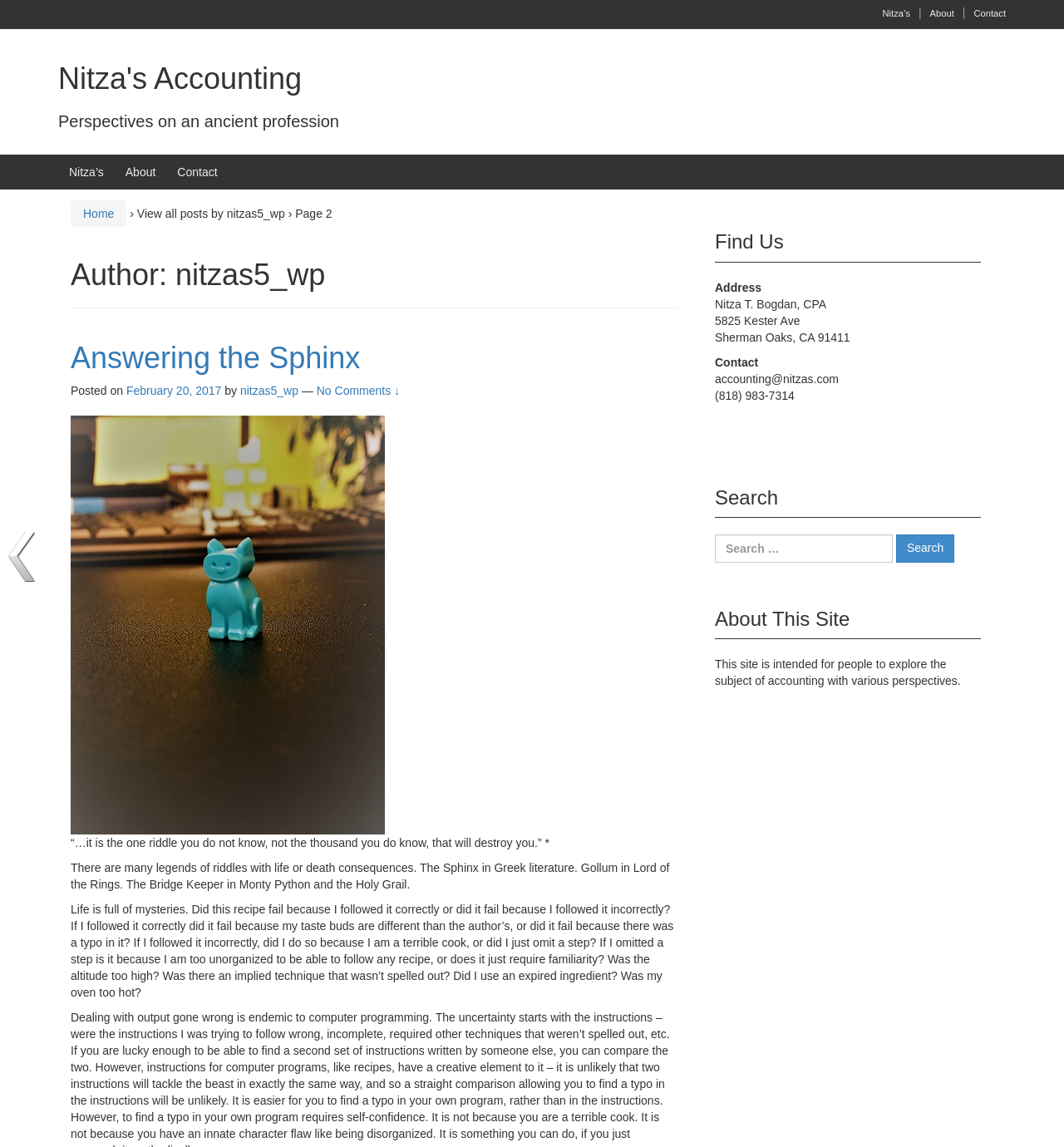Explain the webpage in detail.

This webpage is titled "Nitza's Accounting - Page 2" and appears to be a blog or article page. At the top, there are four links: "Nitza's", "About", "Contact", and "Nitza's Accounting", which are likely navigation links. Below these links, there is a header with the title "Perspectives on an ancient profession".

The main content of the page is an article titled "Answering the Sphinx", which has a heading and a link to the article. The article text is divided into several paragraphs, discussing the concept of riddles and mysteries in life, using examples from literature and everyday experiences.

To the right of the article, there is a sidebar with several sections. The first section is titled "Find Us" and contains the address, contact information, and a phone number of Nitza T. Bogdan, CPA. Below this, there is a "Search" section with a search box and a button. Finally, there is an "About This Site" section, which provides a brief description of the site's purpose.

At the top left of the page, there is a link to "Home" and a breadcrumb trail indicating that the current page is "Page 2". There are also several links to other articles or pages, including "Answering the Sphinx" and "No Comments ↓".